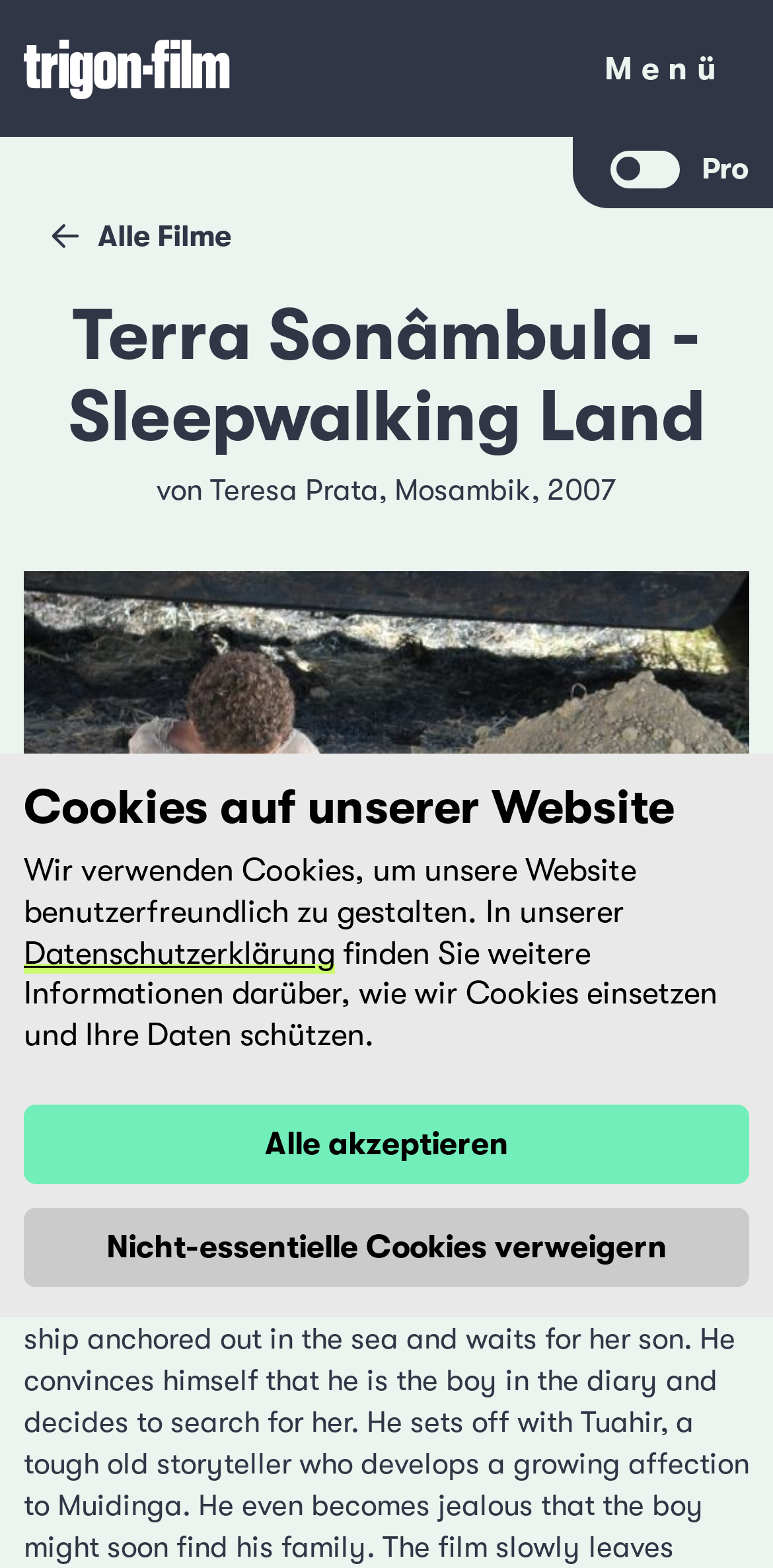Respond with a single word or phrase for the following question: 
What is the purpose of the button with the newsletter icon?

Subscribe to newsletter